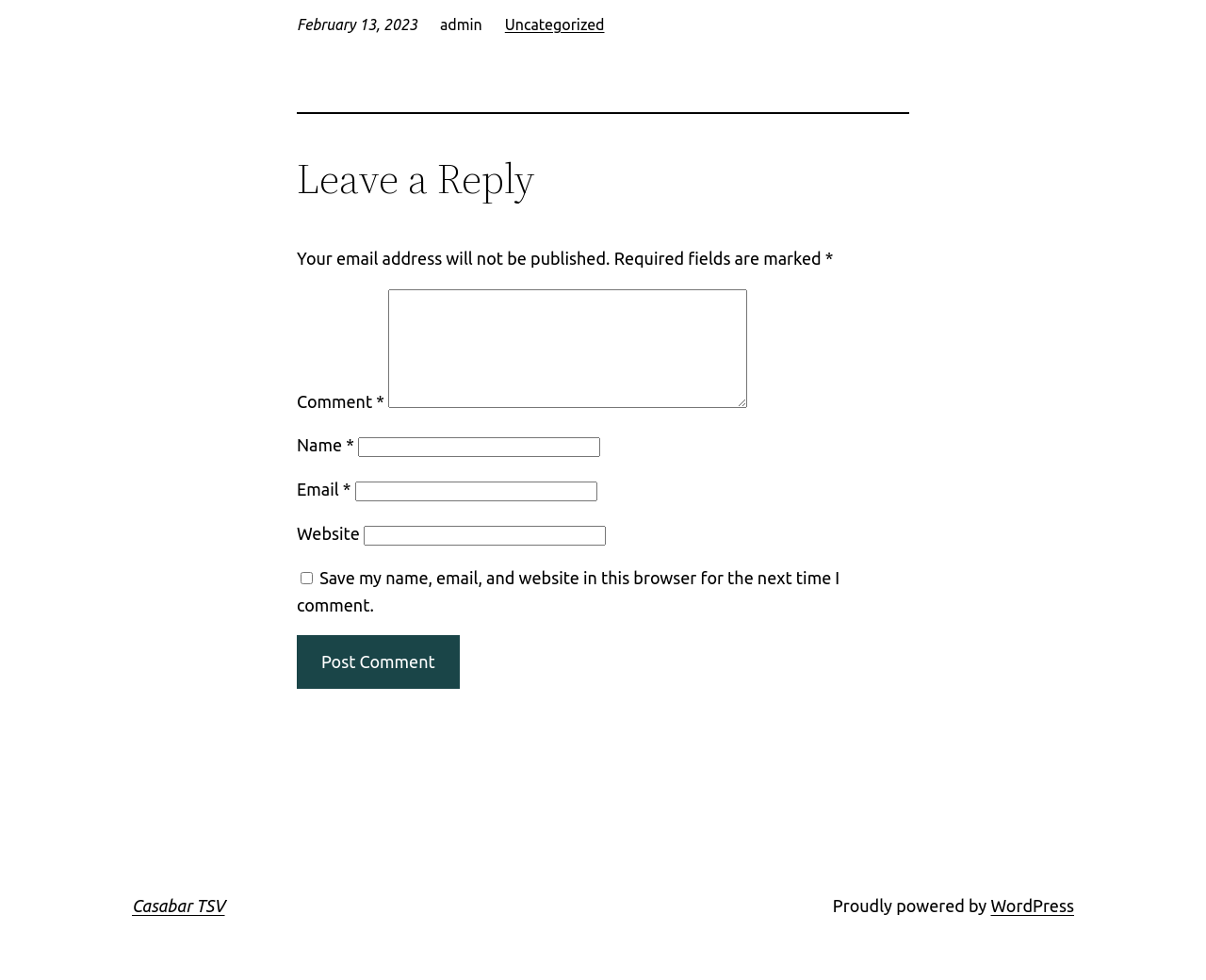What is the name of the website's content management system?
Based on the image, give a concise answer in the form of a single word or short phrase.

WordPress